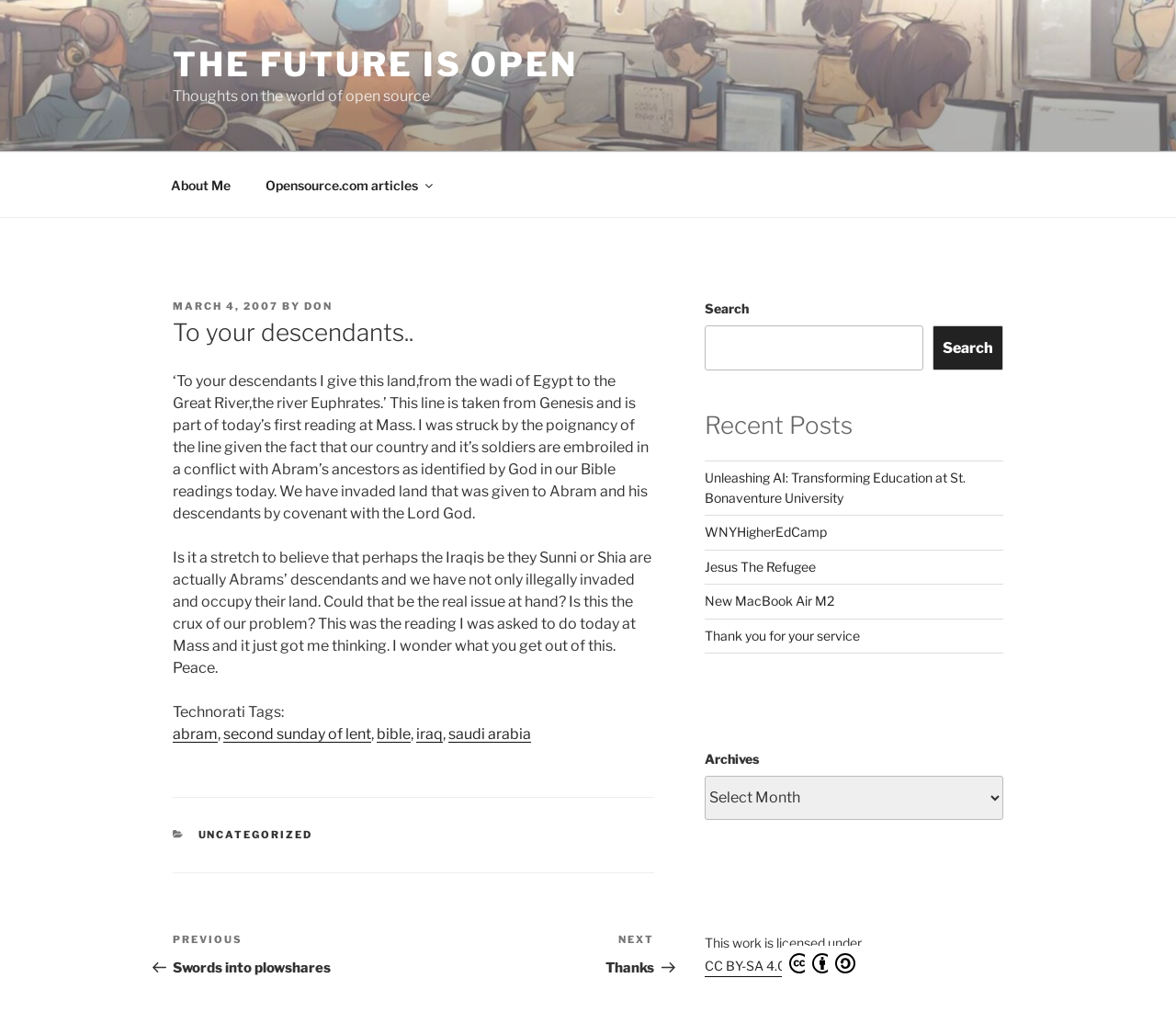Please reply with a single word or brief phrase to the question: 
How many links are in the 'Posts' navigation?

2